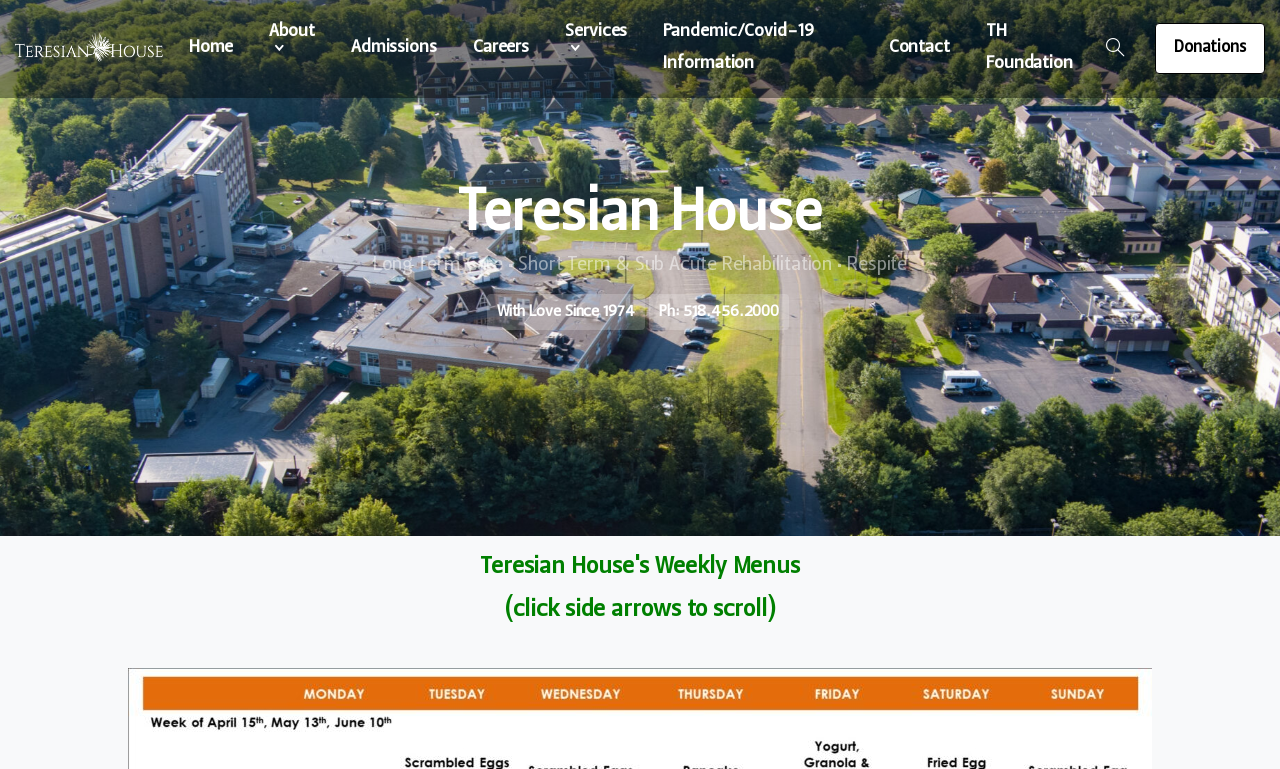Review the image closely and give a comprehensive answer to the question: What is the purpose of the side arrows?

The side arrows are used to scroll through the weekly menus, as indicated by the text '(click side arrows to scroll)'.